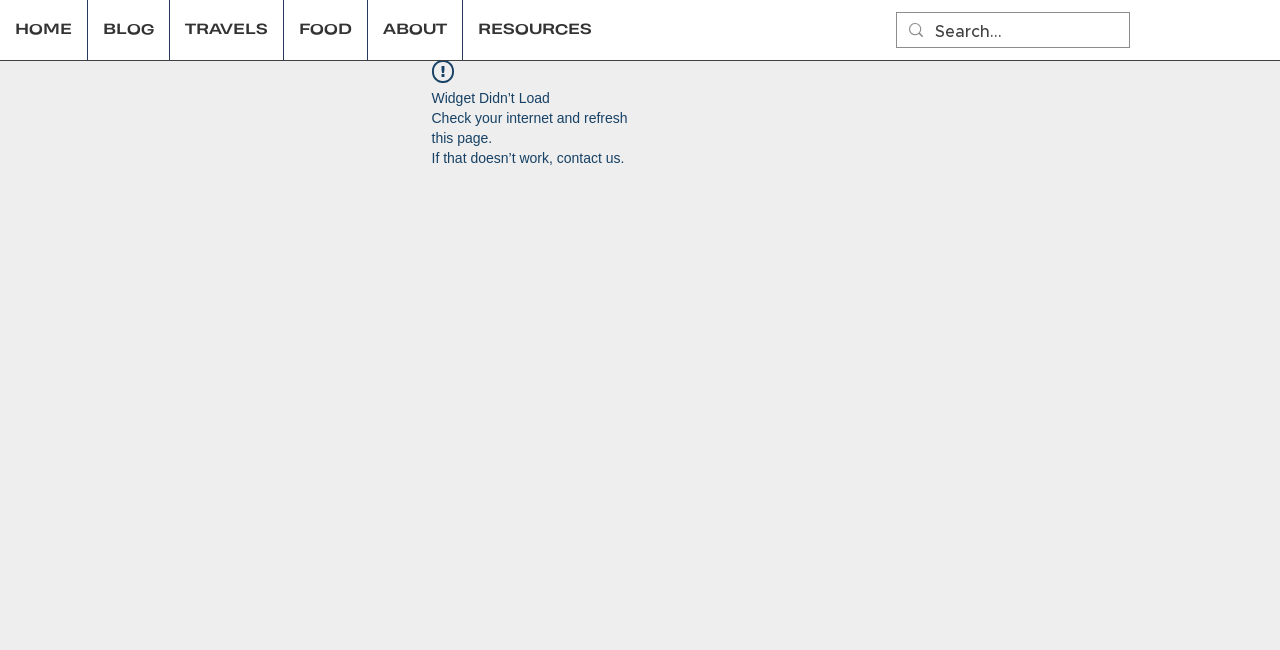Give a short answer using one word or phrase for the question:
What is the contact option for technical issues?

Contact us